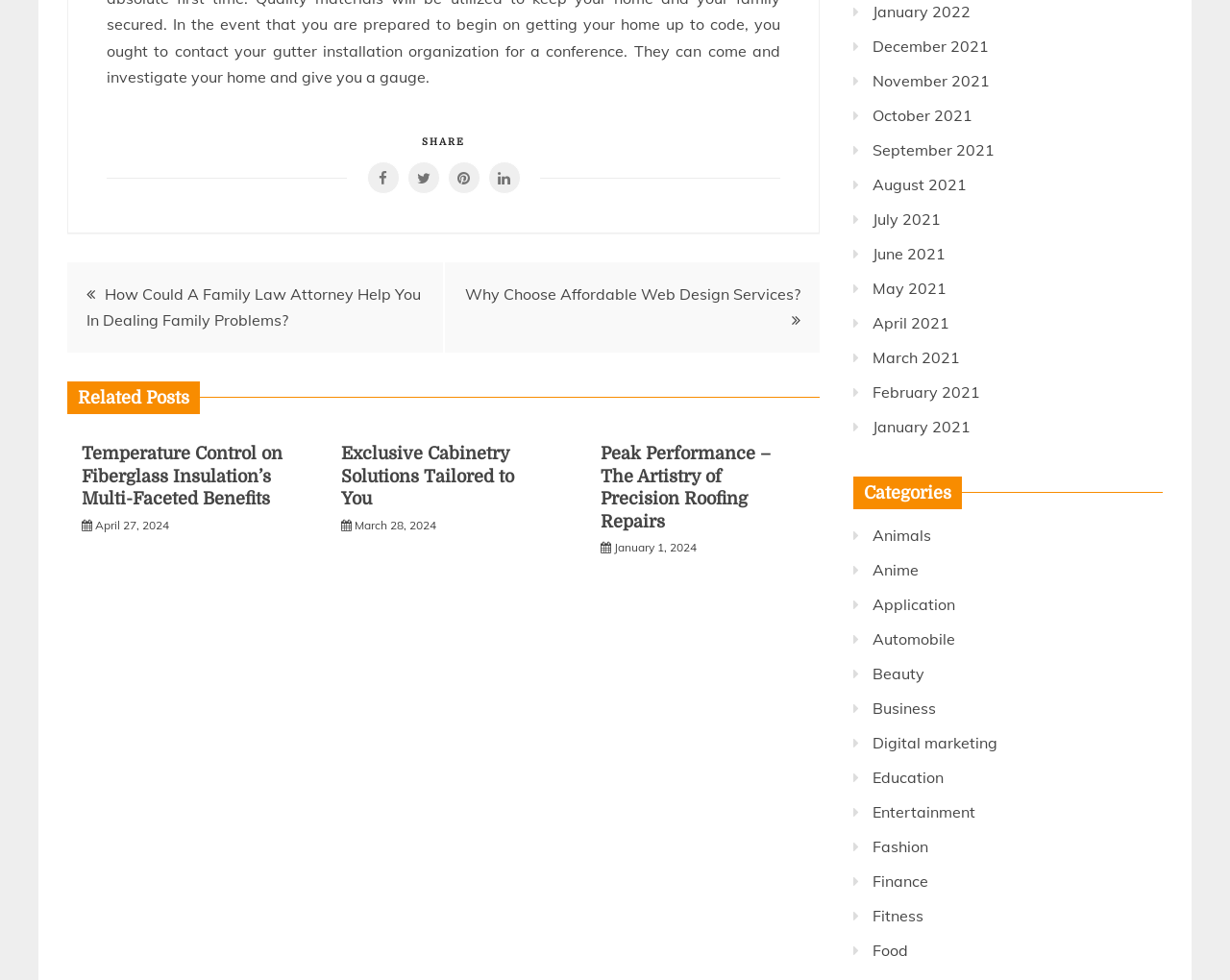Can users navigate to previous months' posts?
Relying on the image, give a concise answer in one word or a brief phrase.

Yes